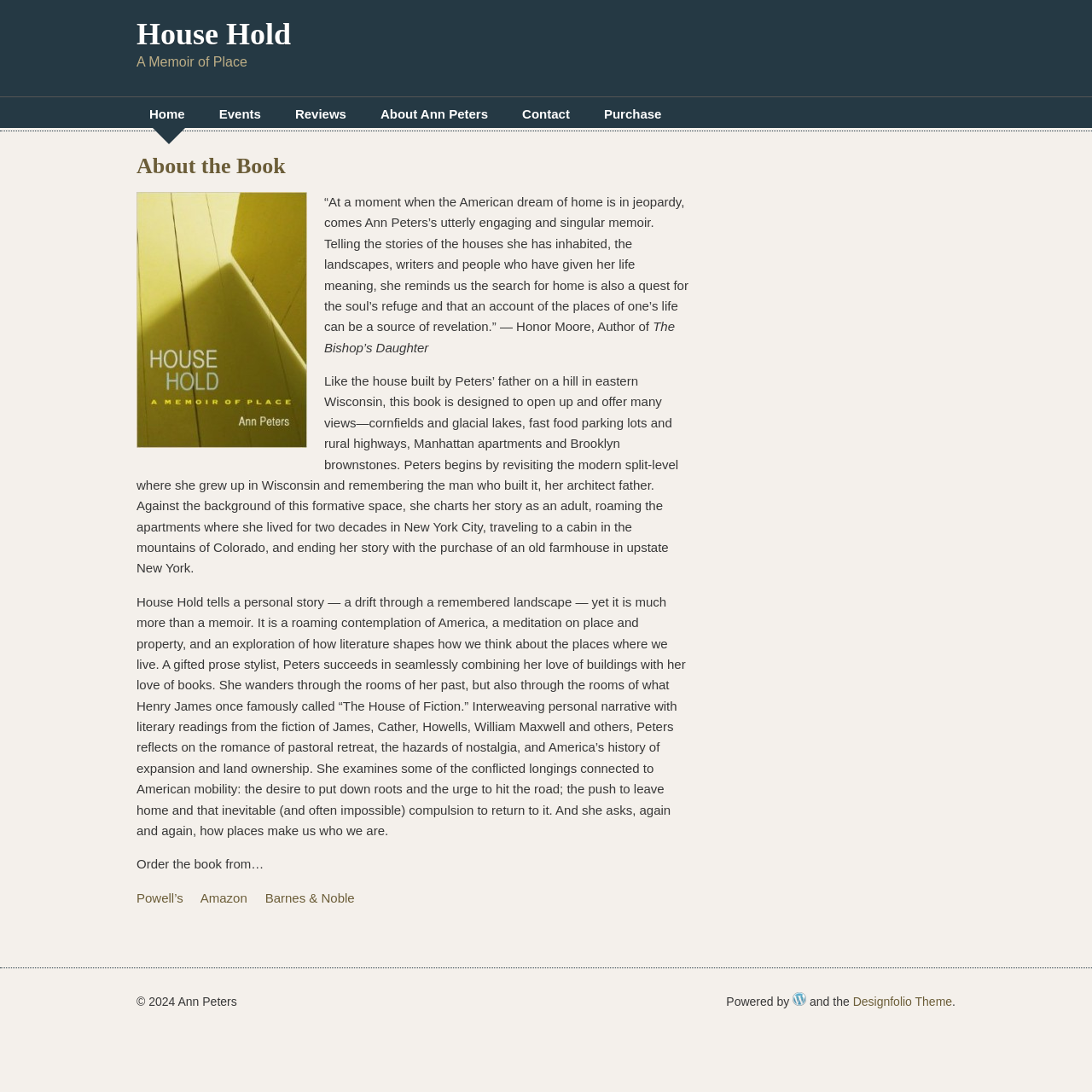What is the copyright year of the webpage?
Refer to the image and provide a concise answer in one word or phrase.

2024